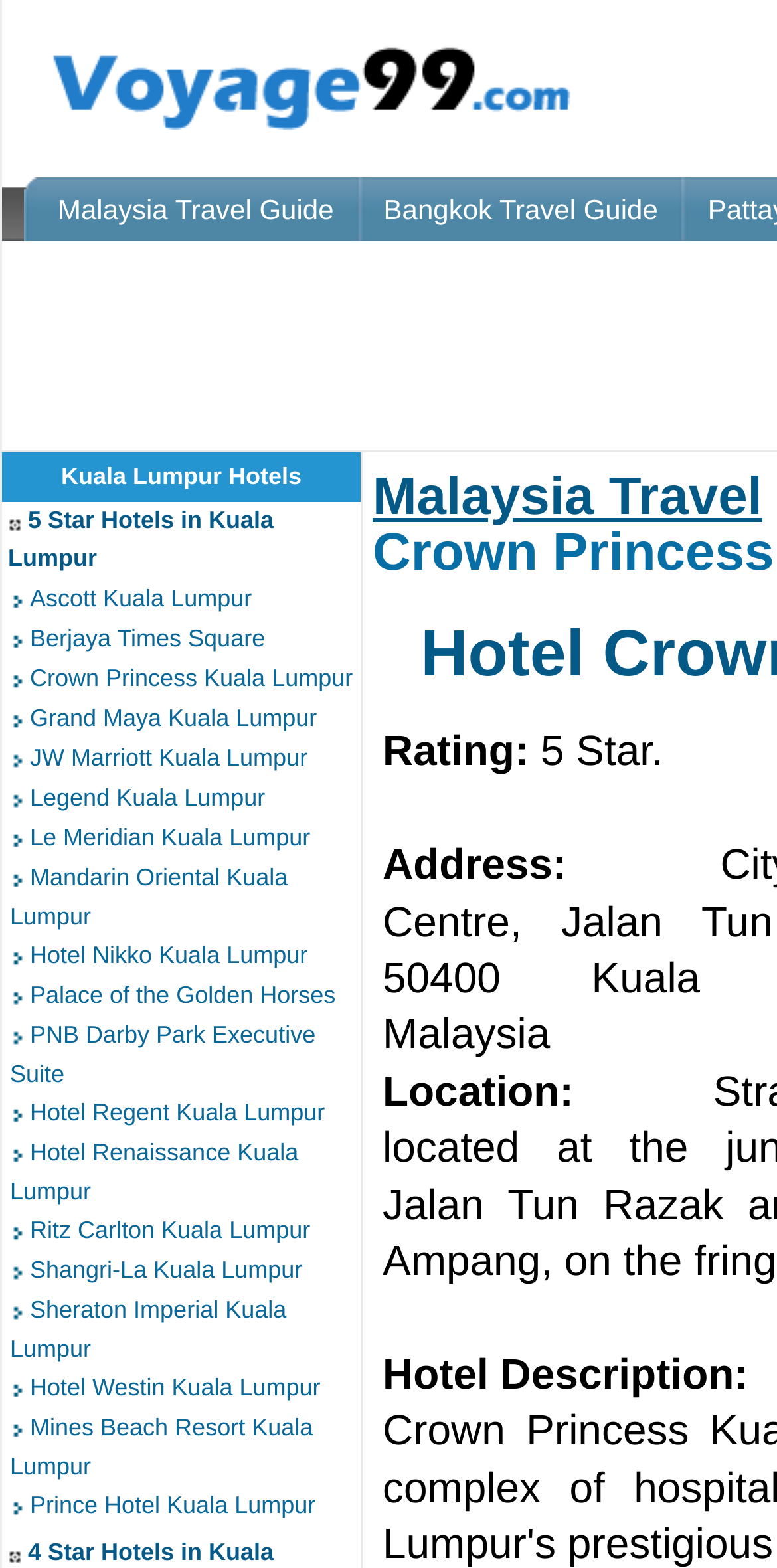Provide the bounding box coordinates for the UI element that is described as: "Grand Maya Kuala Lumpur".

[0.038, 0.449, 0.408, 0.466]